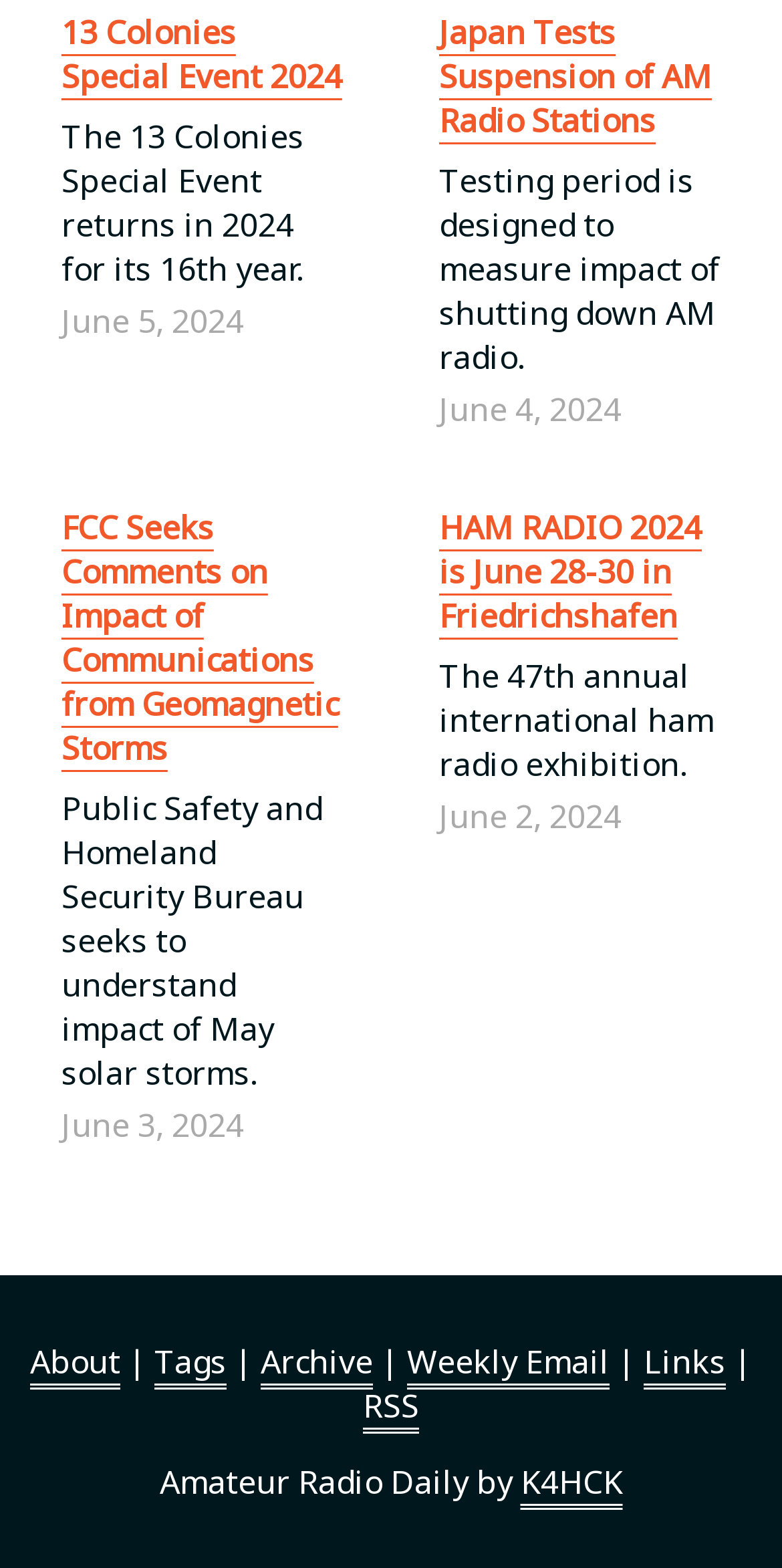Determine the bounding box coordinates for the clickable element required to fulfill the instruction: "Check the 'RSS' feed". Provide the coordinates as four float numbers between 0 and 1, i.e., [left, top, right, bottom].

[0.464, 0.882, 0.536, 0.911]